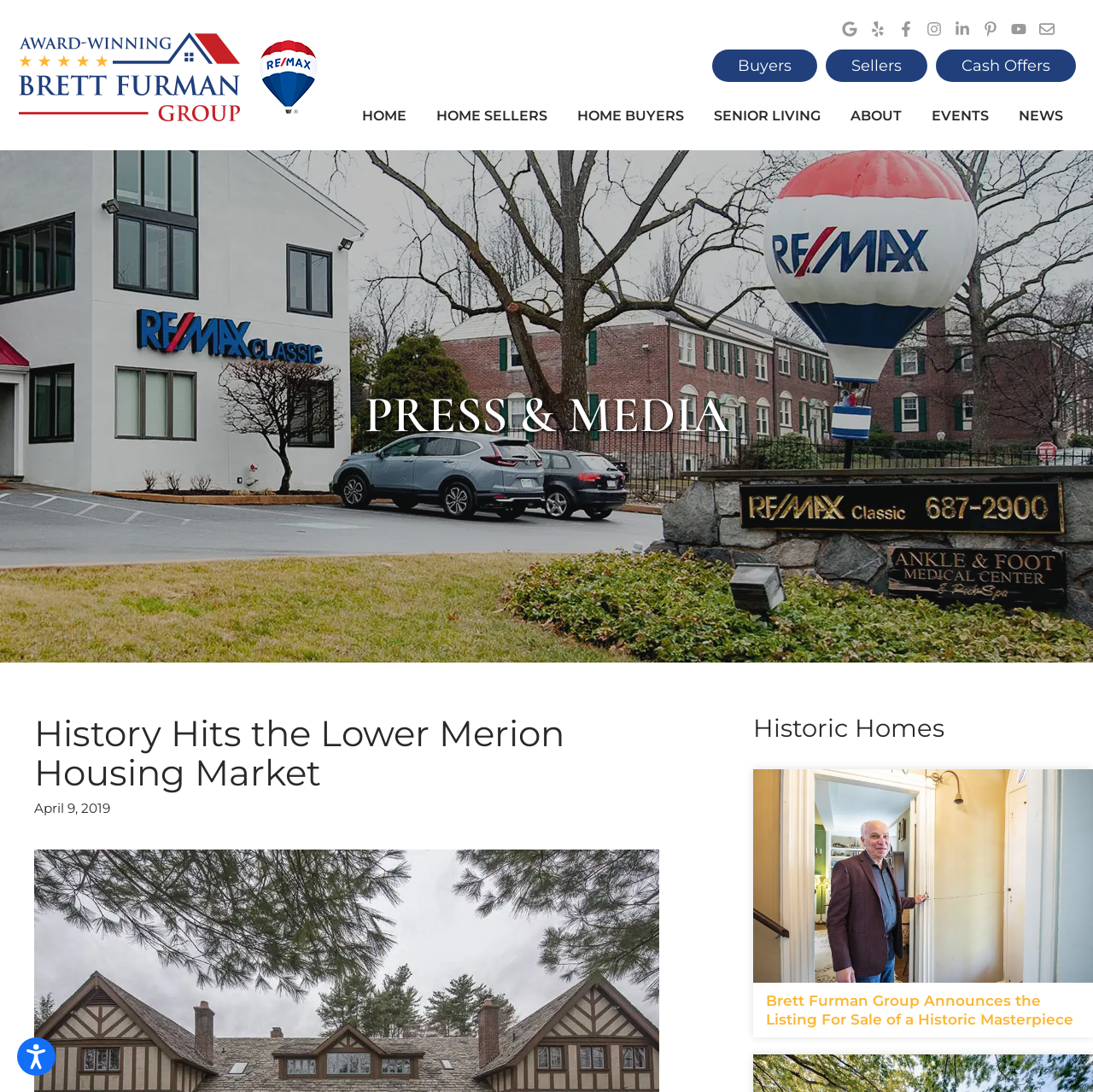Find the primary header on the webpage and provide its text.

History Hits the Lower Merion Housing Market